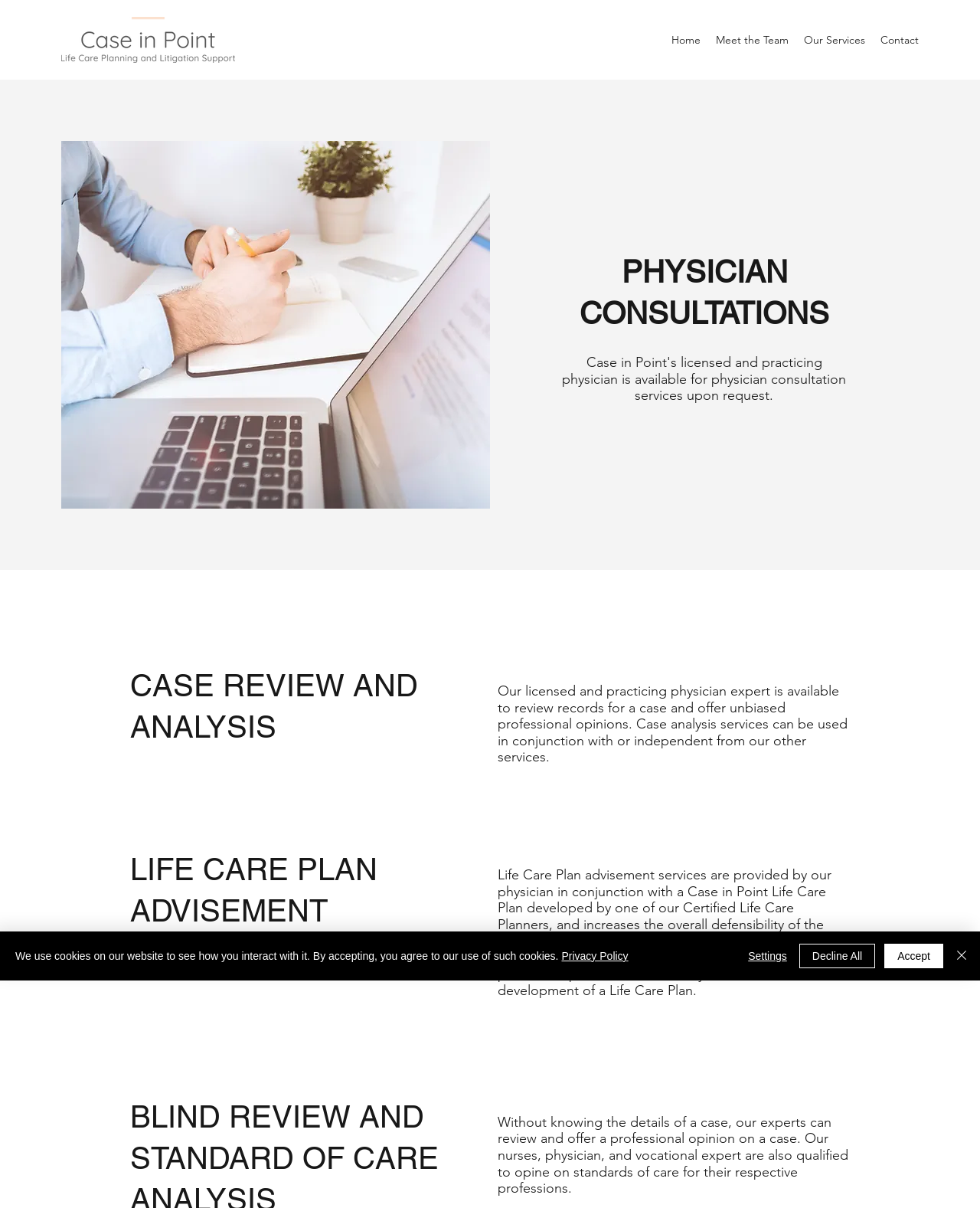What is the purpose of Life Care Plan advisement?
From the image, respond using a single word or phrase.

Increase defensibility of the case